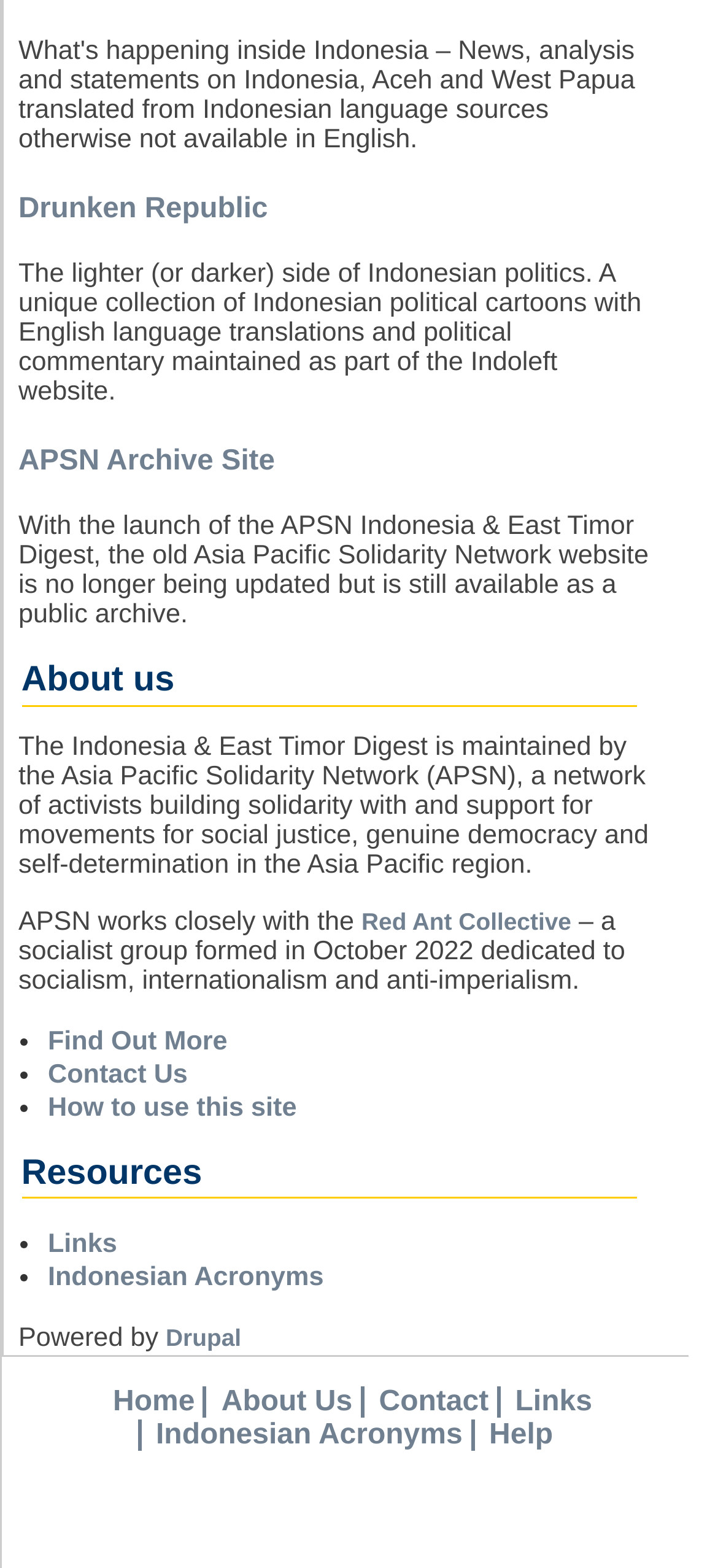What is the platform used to power this site?
Can you offer a detailed and complete answer to this question?

The platform used to power this site can be found in the StaticText element at the bottom of the page, which reads 'Powered by Drupal'.